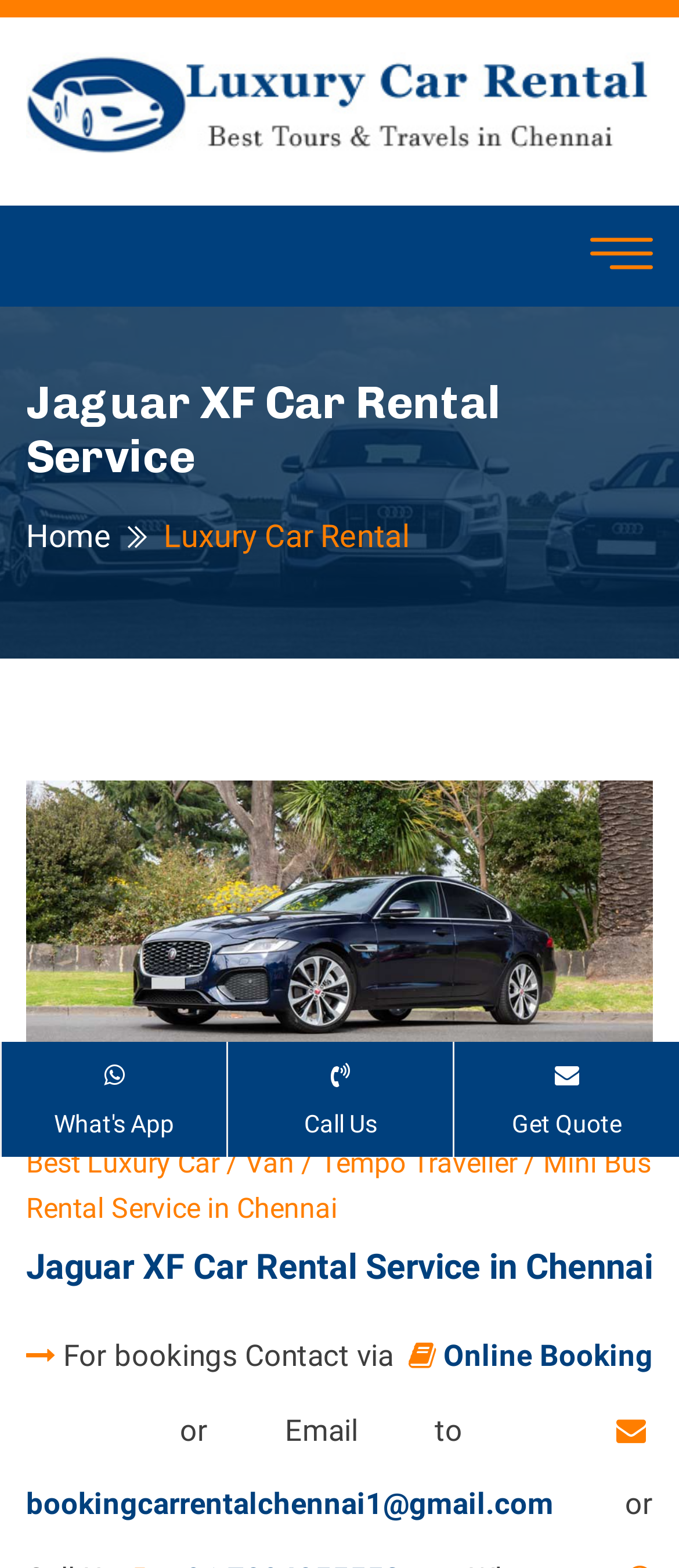What is the purpose of the webpage?
We need a detailed and meticulous answer to the question.

The purpose of the webpage is to provide a car rental service, as evident from the static text elements and links on the webpage, which suggest that the webpage is about renting luxury cars, vans, tempo travellers, and mini buses in Chennai.